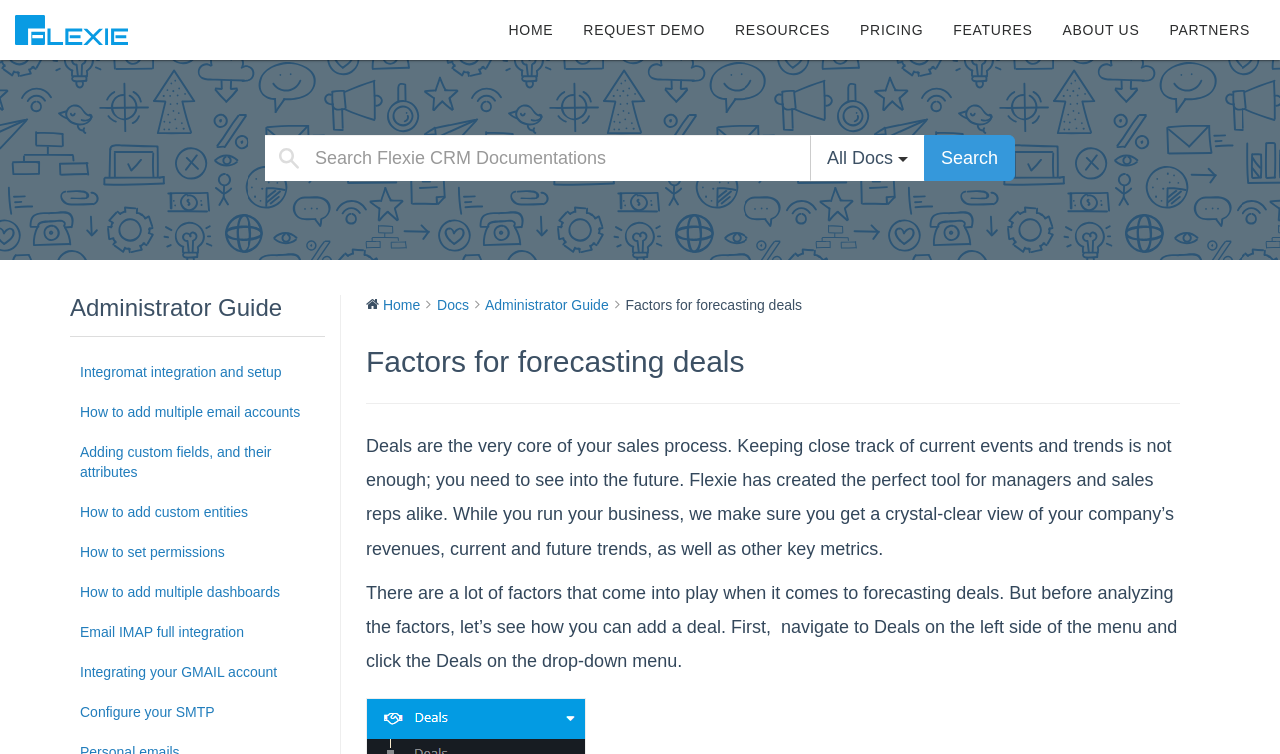Respond to the following question with a brief word or phrase:
What is the purpose of Flexie?

To forecast deals